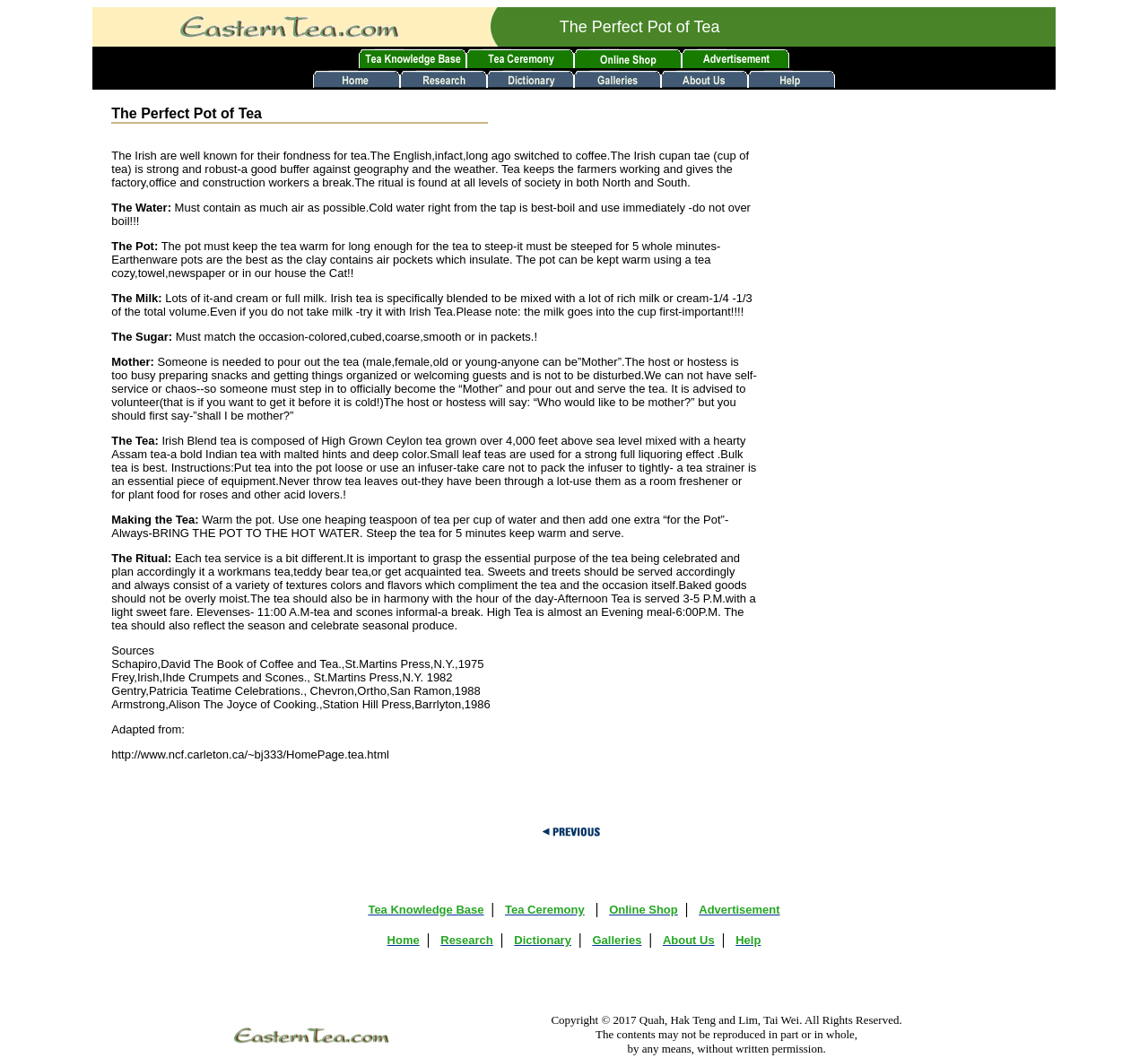Identify the bounding box for the element characterized by the following description: "alt="About Us"".

[0.576, 0.073, 0.652, 0.087]